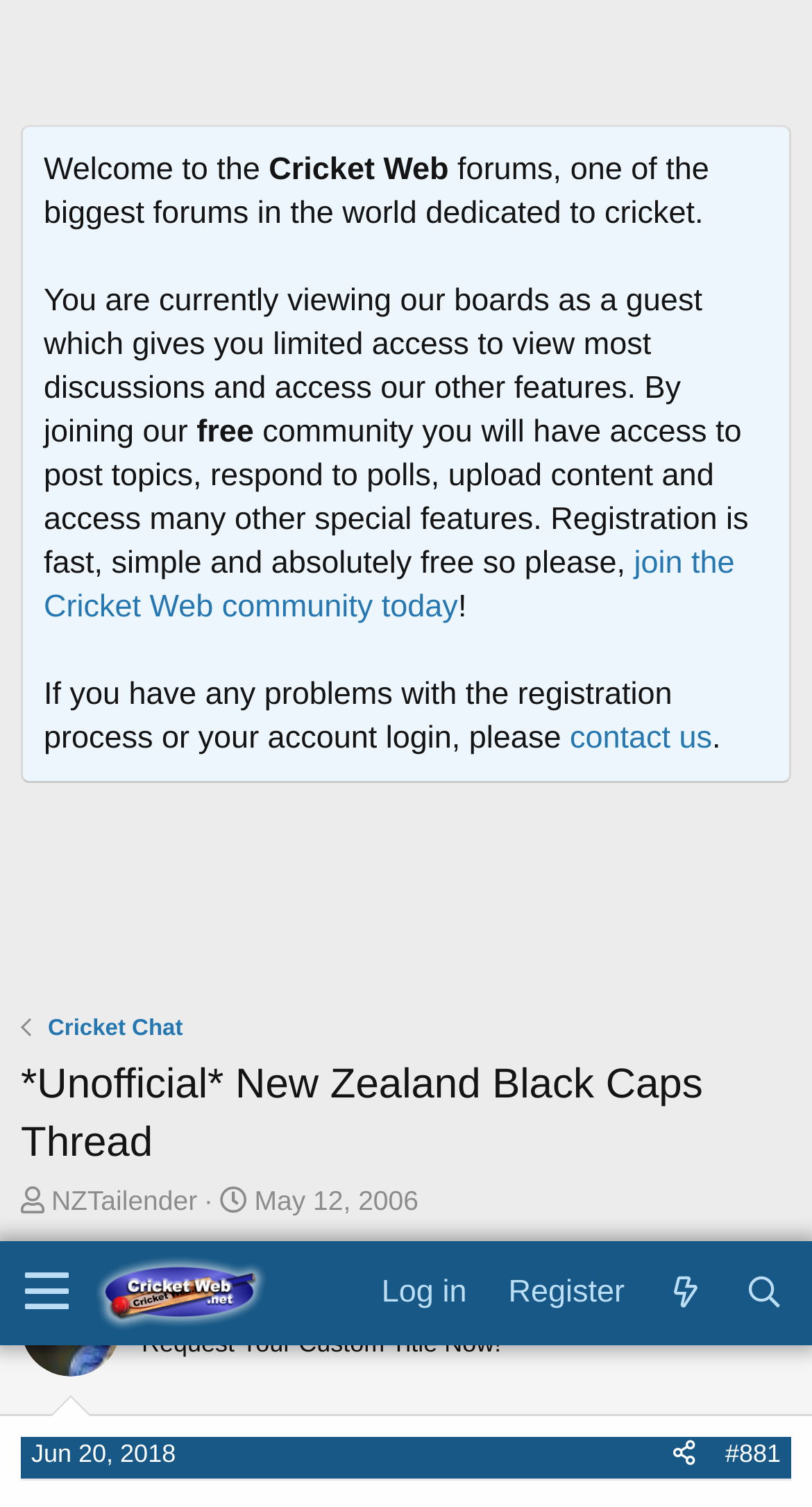Reply to the question with a brief word or phrase: Who is the author of the first article?

TheJediBrah